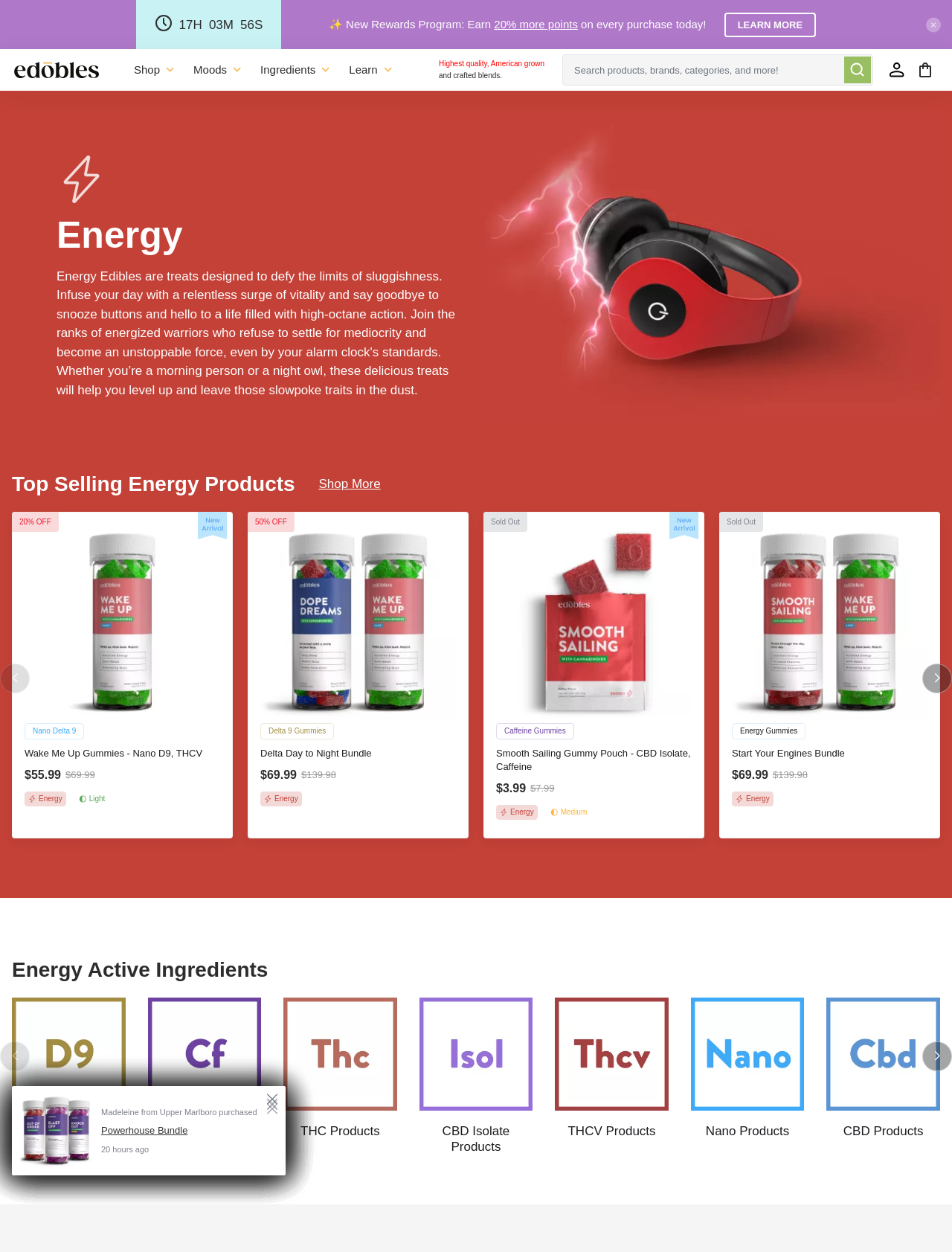Pinpoint the bounding box coordinates for the area that should be clicked to perform the following instruction: "Click the 'Shop' link".

[0.131, 0.039, 0.195, 0.072]